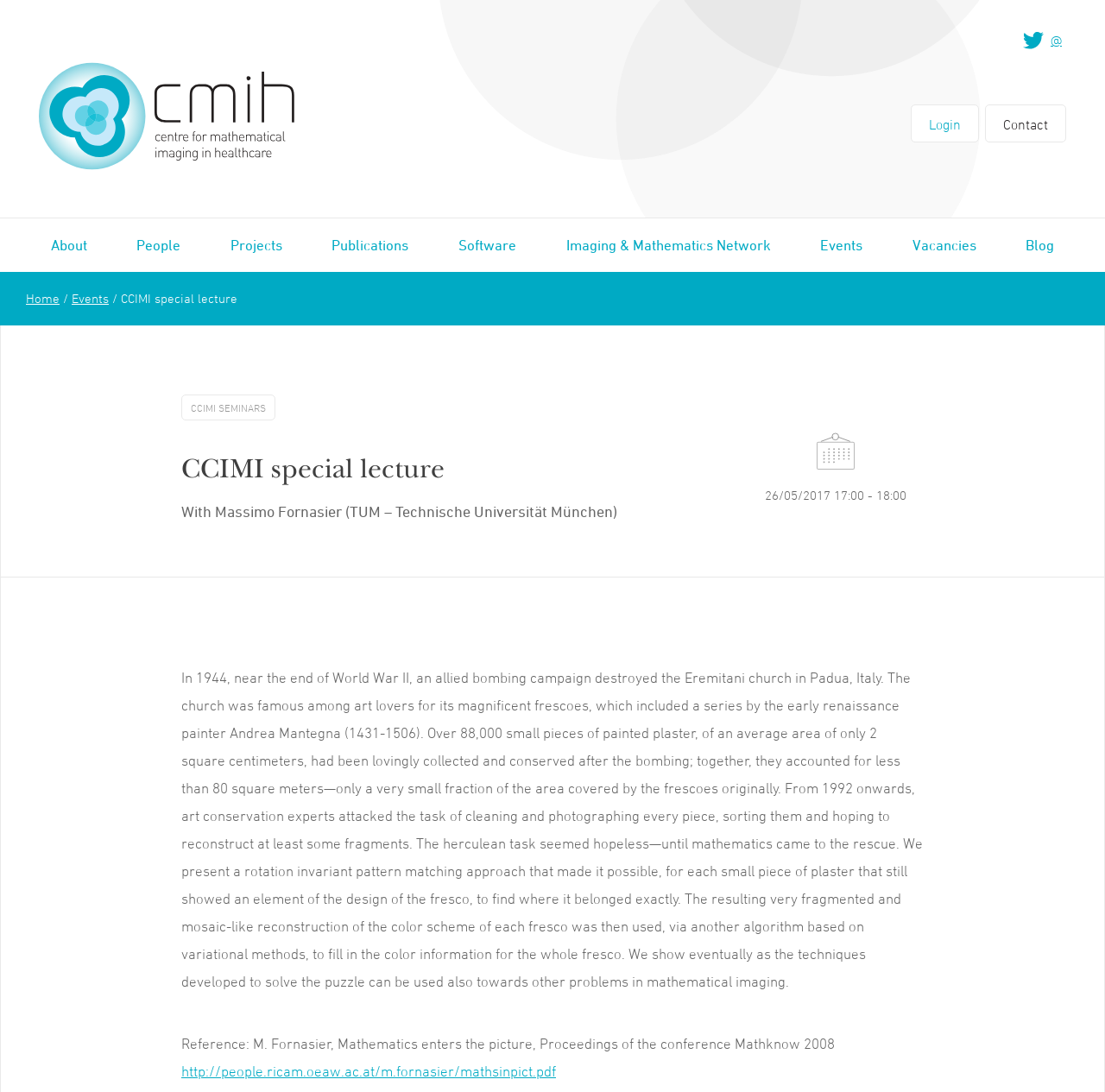Given the following UI element description: "Page 1 Created with Sketch.", find the bounding box coordinates in the webpage screenshot.

[0.035, 0.057, 0.266, 0.16]